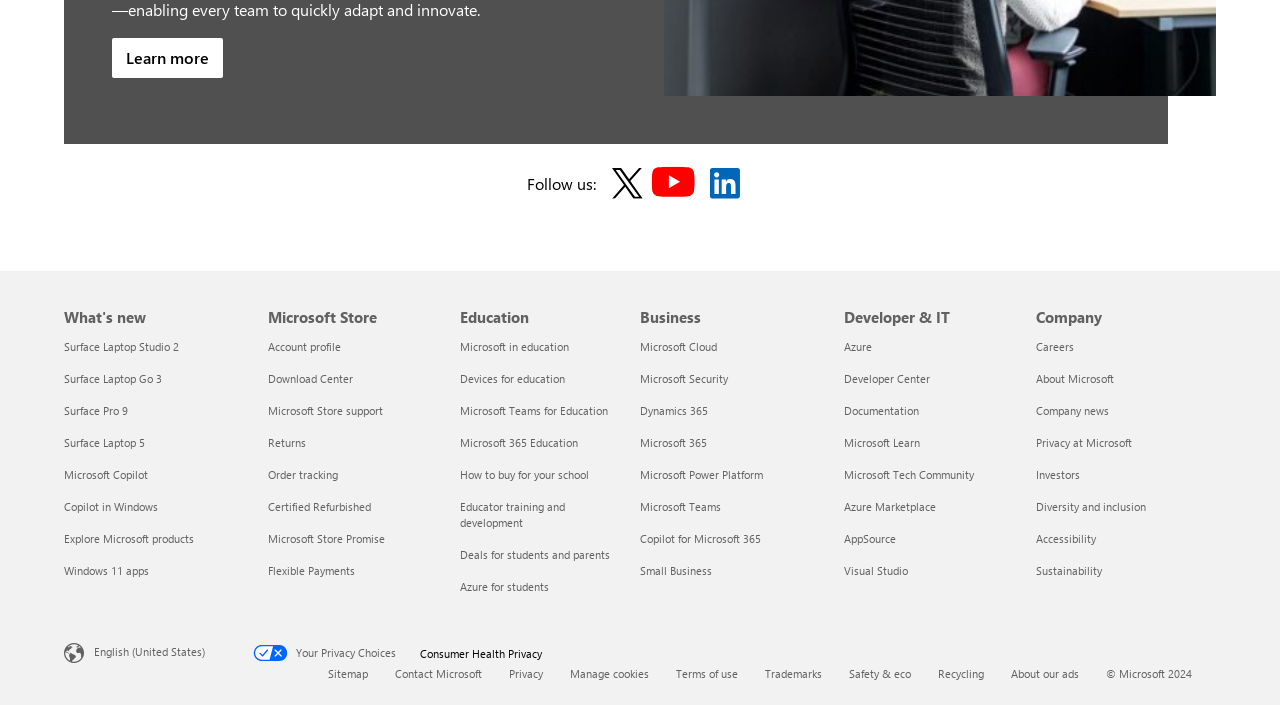Can you show the bounding box coordinates of the region to click on to complete the task described in the instruction: "Follow on X"?

[0.478, 0.238, 0.502, 0.282]